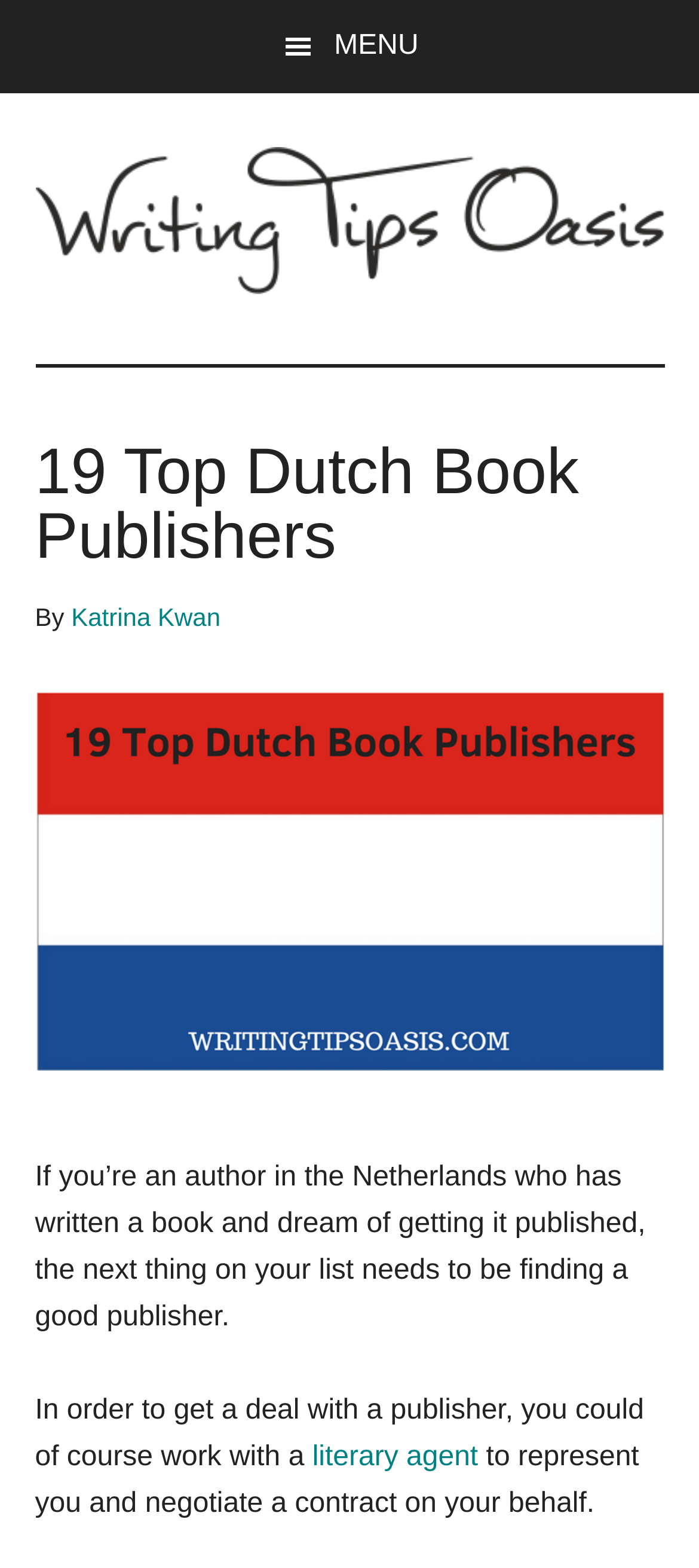Provide a short, one-word or phrase answer to the question below:
How many top Dutch book publishers are listed?

19